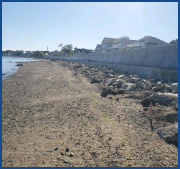Present an elaborate depiction of the scene captured in the image.

This image showcases the site of recent seawall repairs at Adams Shore and Houghs Neck in Quincy, Massachusetts. The photograph captures the shoreline, revealing a broad expanse of gravelly land alongside the water, with stones scattered across the beach. In the background, a newly constructed concrete seawall is visible, designed to protect the residential neighborhoods from storm and tidal flooding. The project was prompted by the destructive impacts of winter storm Riley in 2018, which led to considerable flooding in the area. The seawall has been raised by 2 to 4 feet, with precast concrete blocks positioned on a leveling pad to enhance its height and structural integrity. This image is part of an ongoing effort to improve drainage and fortify the coastline against future storms, underscoring the community's commitment to resilience in the face of environmental challenges.